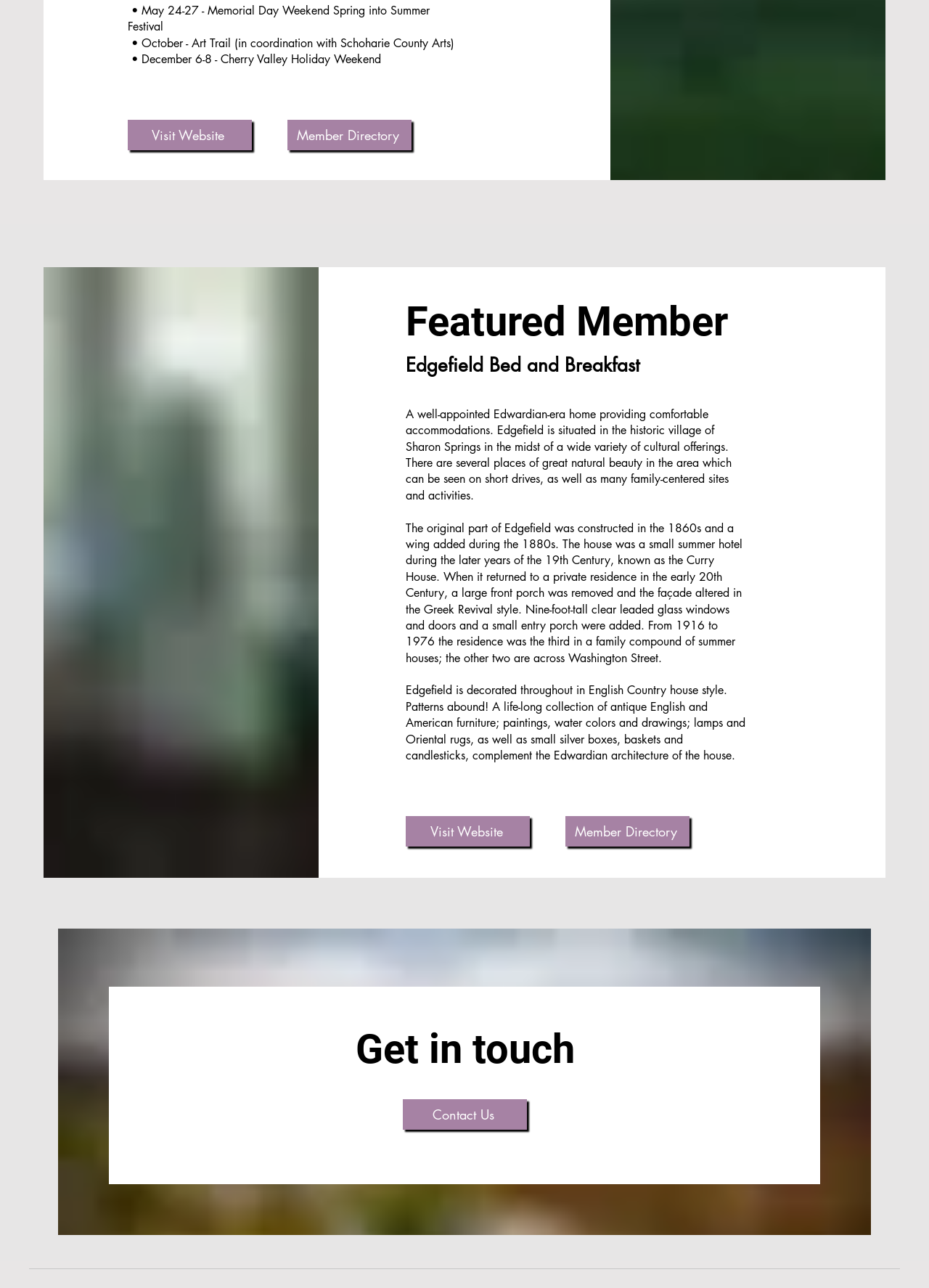What is the style of Edgefield Bed and Breakfast? Using the information from the screenshot, answer with a single word or phrase.

English Country house